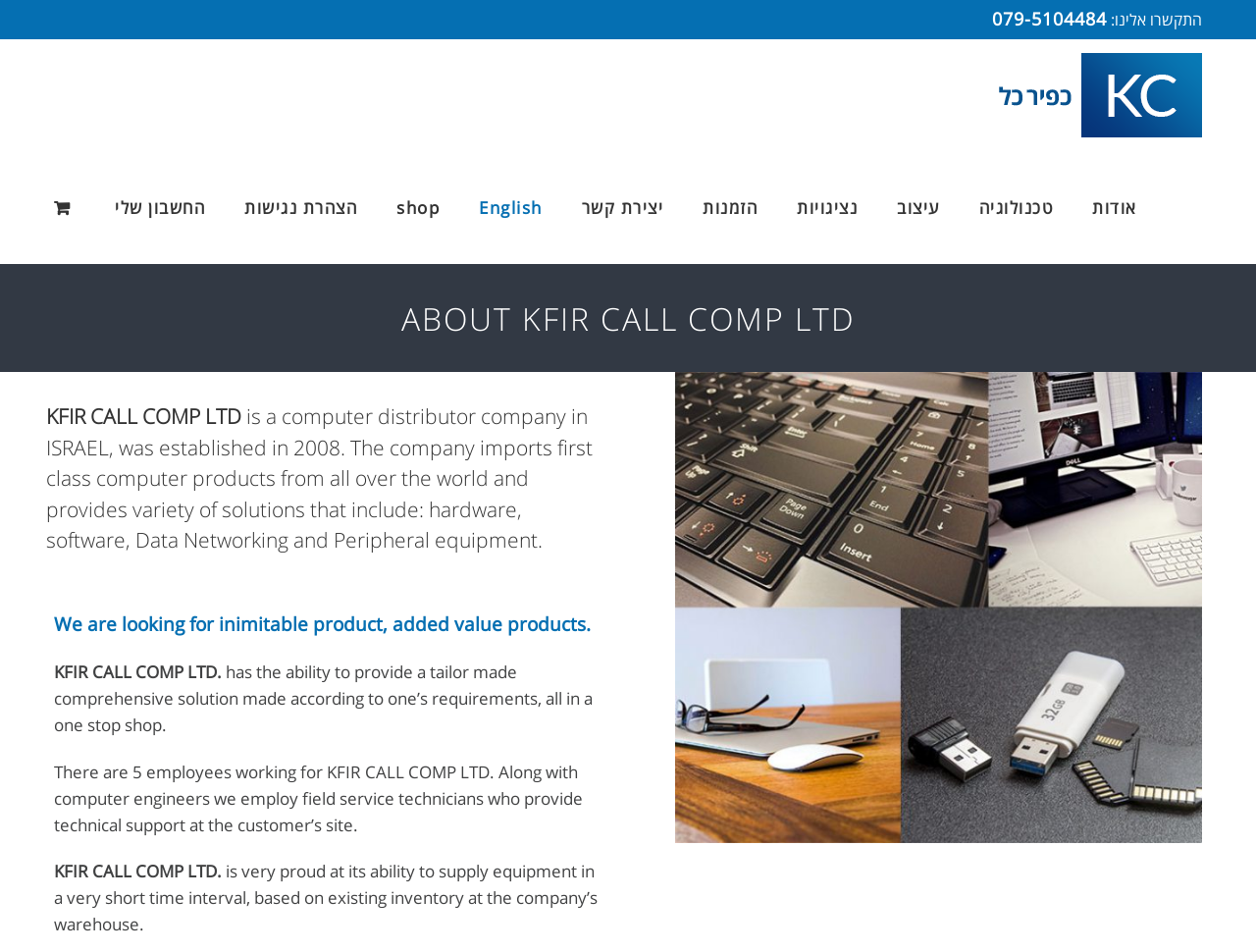For the following element description, predict the bounding box coordinates in the format (top-left x, top-left y, bottom-right x, bottom-right y). All values should be floating point numbers between 0 and 1. Description: alt="KFIR CALL COMP LTD לוגו"

[0.695, 0.056, 0.957, 0.144]